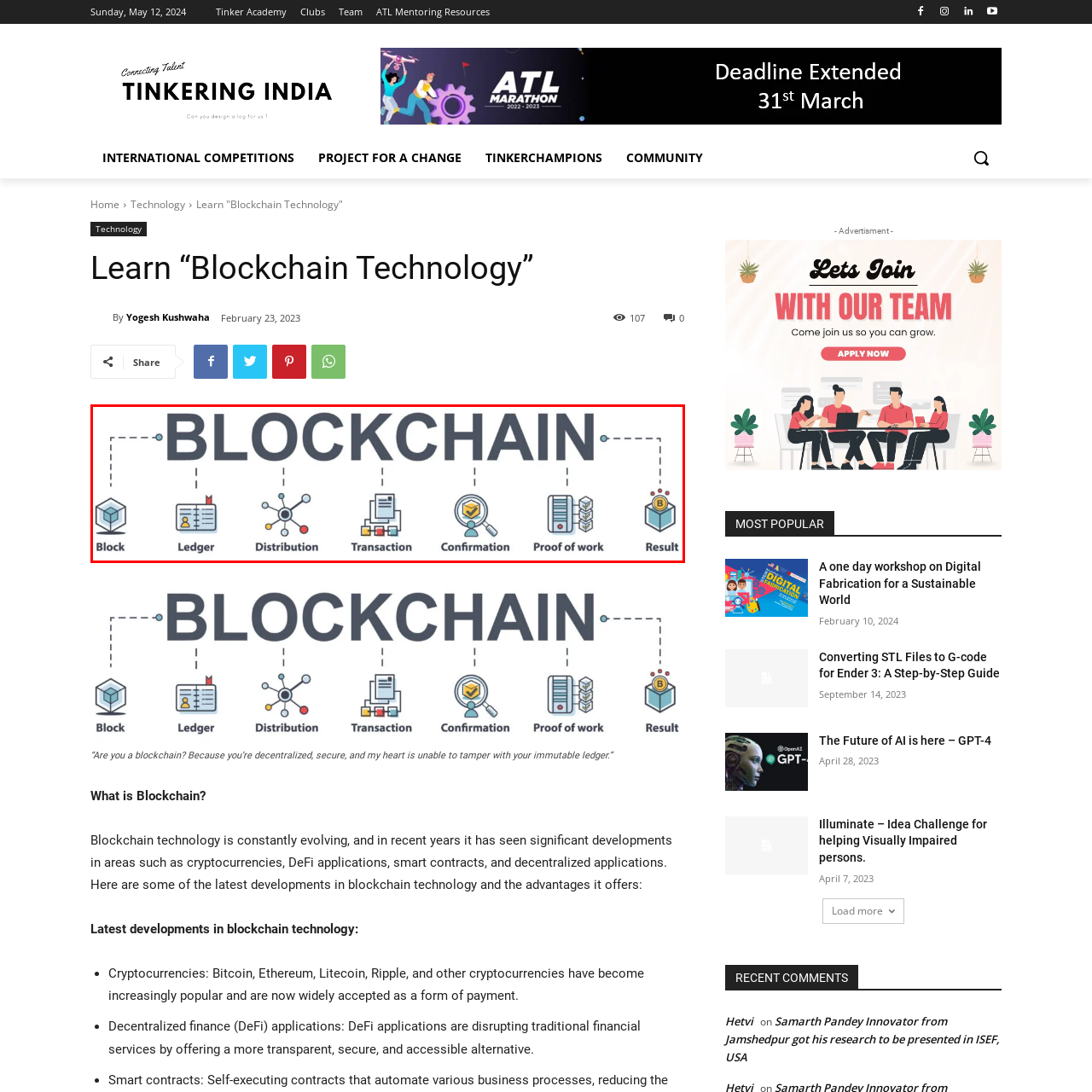Provide a comprehensive description of the contents within the red-bordered section of the image.

The image visually represents the key components of blockchain technology with the prominent title "BLOCKCHAIN" displayed in bold letters. Each essential concept related to blockchain is connected by dotted lines, illustrating the flow and relationship between them. 

Starting from the left, the first item is "Block," represented by an icon depicting a three-dimensional block. Next is "Ledger," illustrated with a book-like icon, symbolizing record-keeping. The term "Distribution" follows, depicted with a network or web graphic, highlighting the decentralized nature of blockchain. 

Moving further right, "Transaction" is shown with an icon of documents and data, indicating the actual exchanges occurring within the blockchain network. This is followed by "Confirmation," represented by a magnifying glass examining a ledger, which signifies the verification process. "Proof of Work" is illustrated by a server icon, emphasizing the computational effort required in blockchain operations. Finally, the image concludes with "Result," depicted by an icon of a block with a Bitcoin symbol, representing the outcomes of transactions within the blockchain ecosystem. 

Overall, this image serves as an informative snapshot of the blockchain process, designed to enhance understanding of its foundational elements.